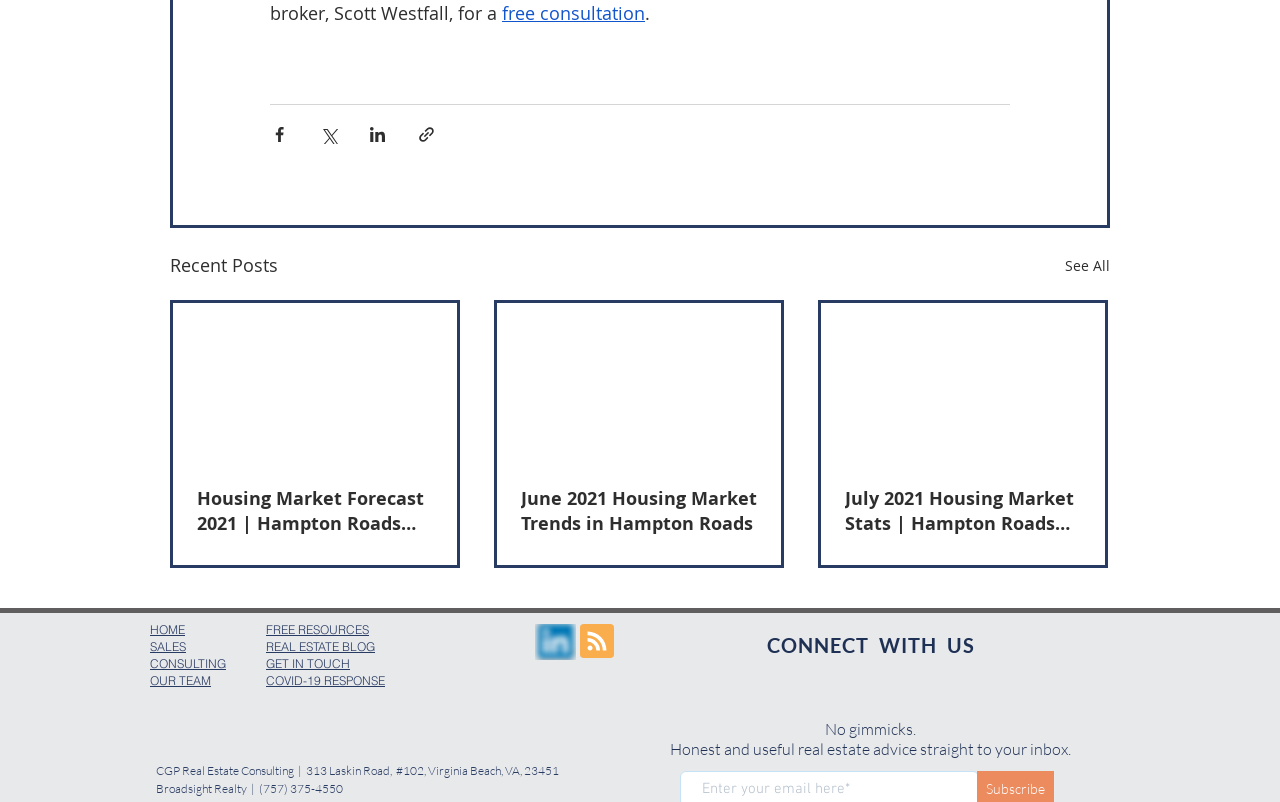What is the title of the first article?
Based on the image, answer the question in a detailed manner.

I looked at the article section and found the first article with the title 'Housing Market Forecast 2021 | Hampton Roads Real Estate'.